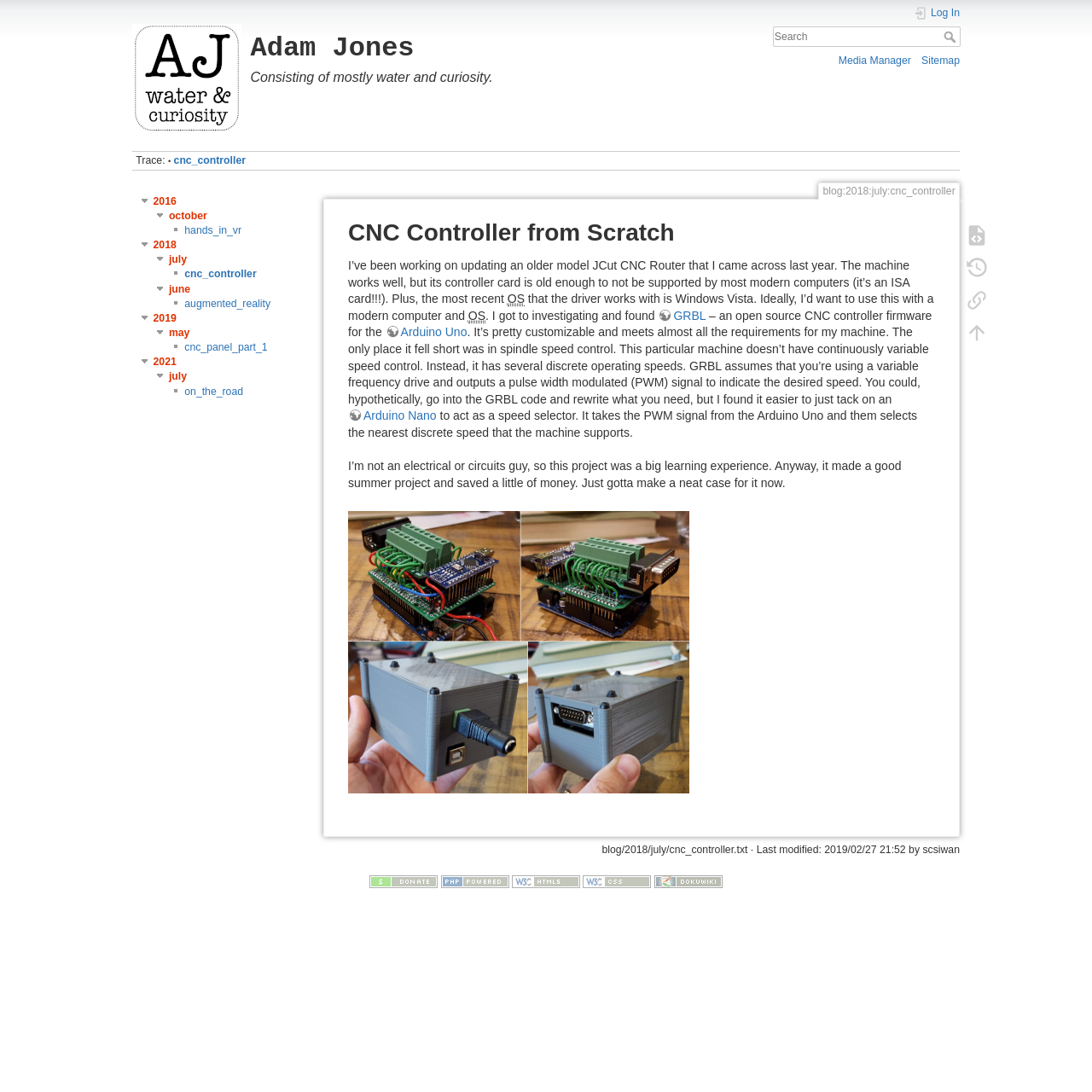Can you determine the bounding box coordinates of the area that needs to be clicked to fulfill the following instruction: "Search for something"?

[0.508, 0.024, 0.879, 0.043]